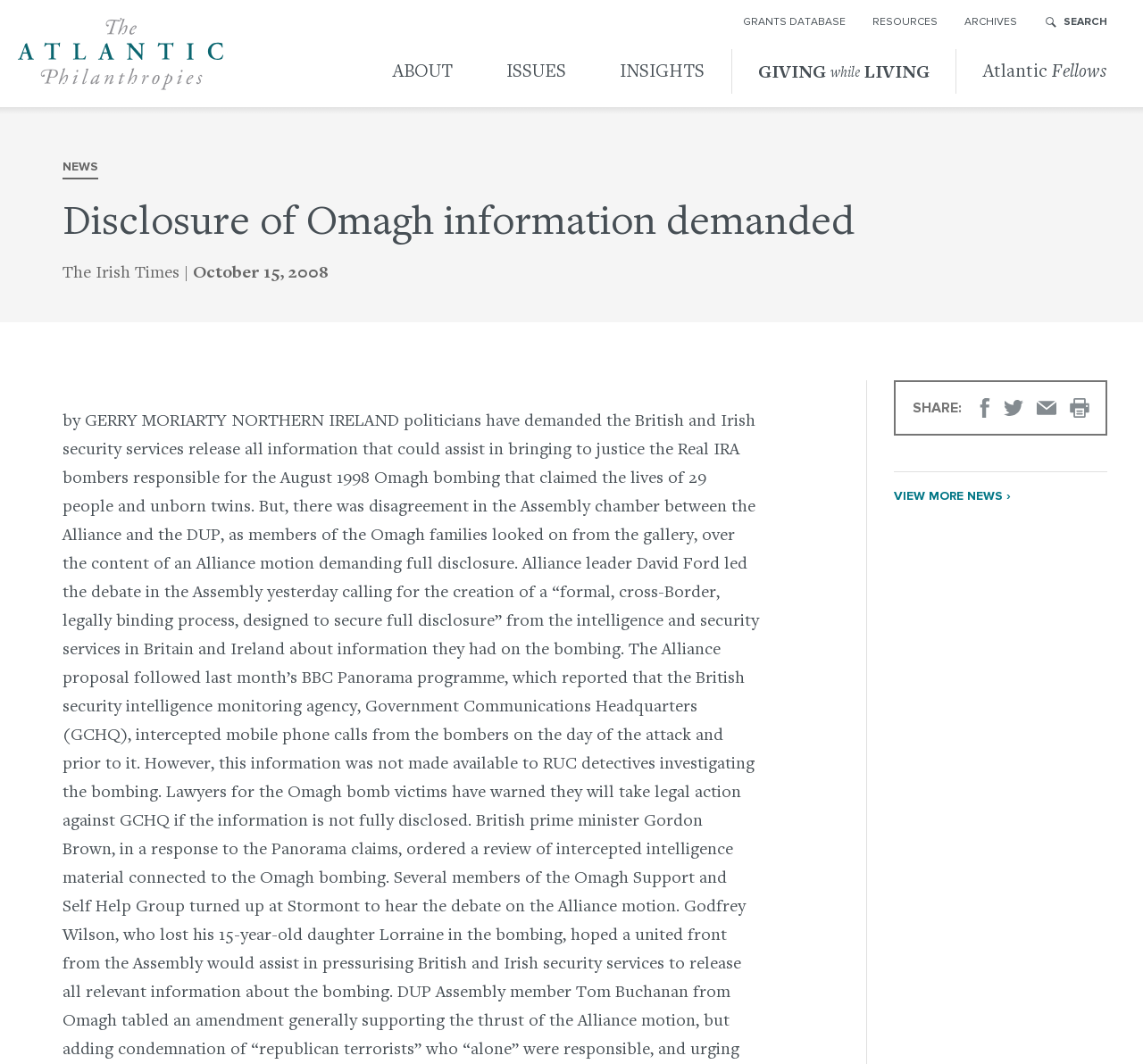Determine the bounding box coordinates of the clickable region to follow the instruction: "Share on Facebook".

[0.853, 0.374, 0.87, 0.393]